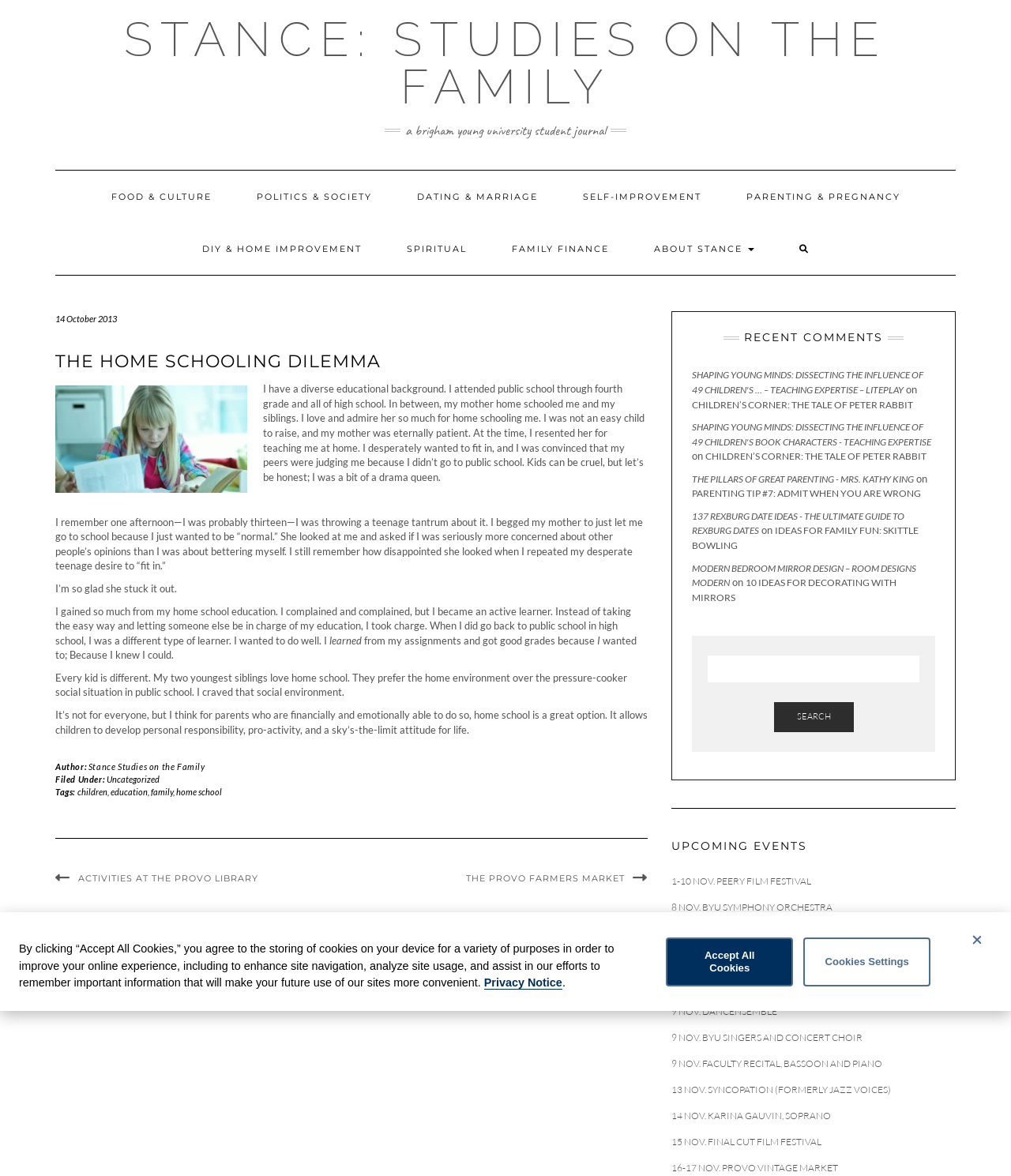With reference to the image, please provide a detailed answer to the following question: What is the category of the blog post?

I found the answer by looking at the 'Filed Under:' section at the bottom of the blog post, which links to 'Uncategorized'.